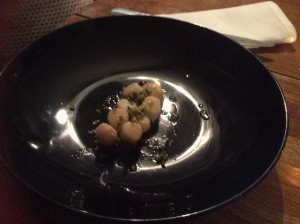What type of setting is hinted at in the background?
Please provide a single word or phrase answer based on the image.

Rustic table setting